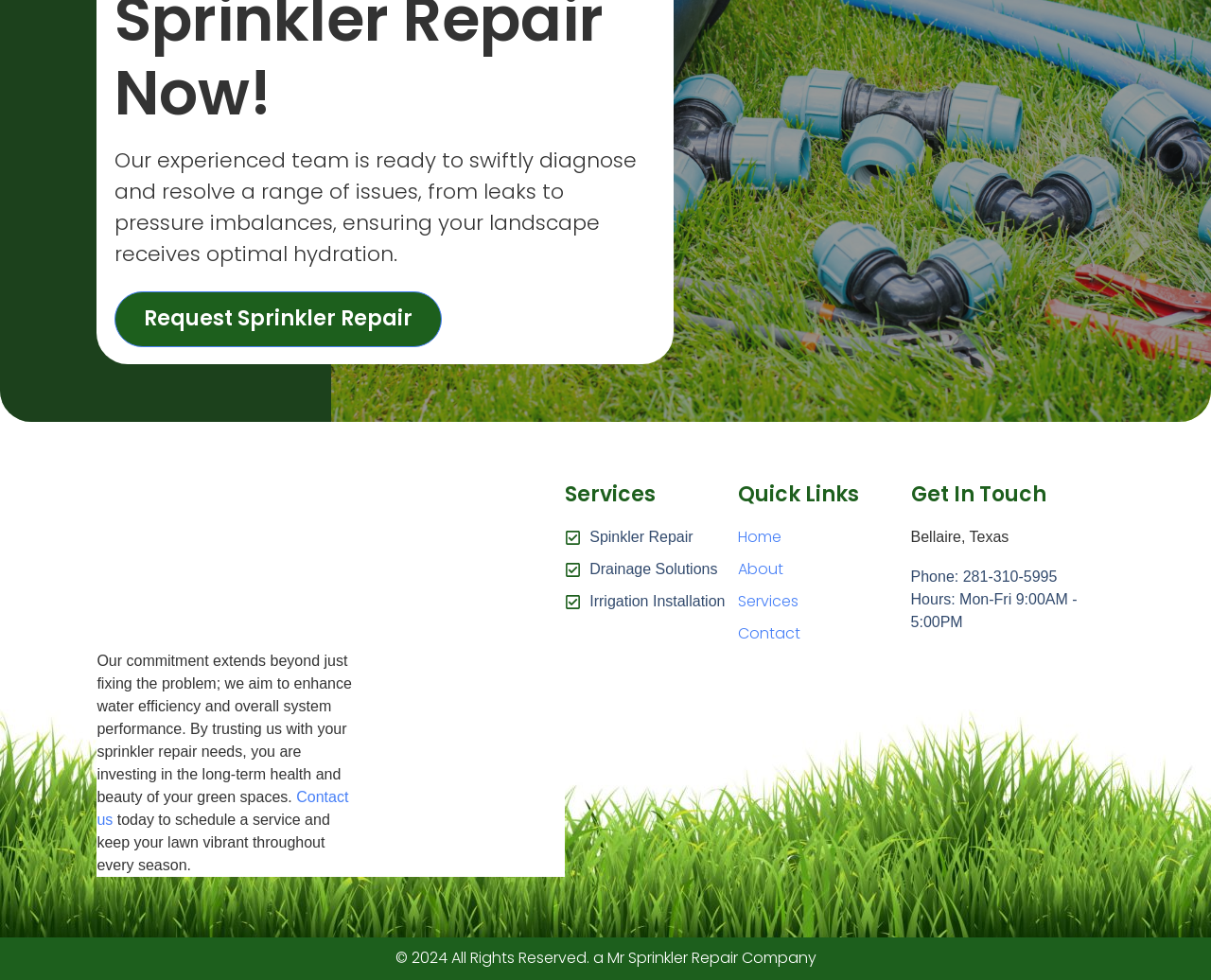Provide your answer to the question using just one word or phrase: What is the company's phone number?

281-310-5995